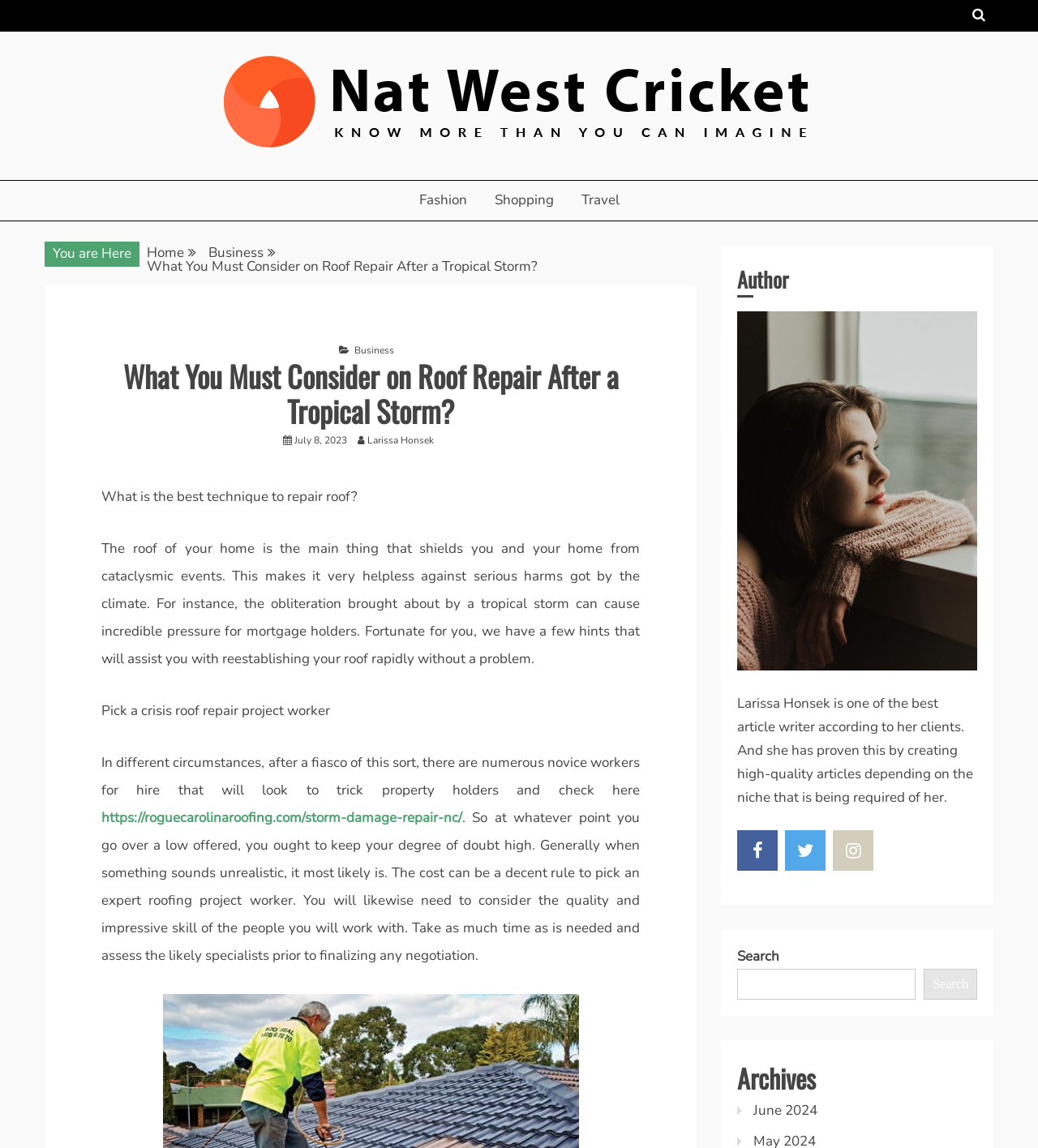What is the recommended approach to find a roofing contractor?
Provide a concise answer using a single word or phrase based on the image.

Pick a crisis roof repair project worker